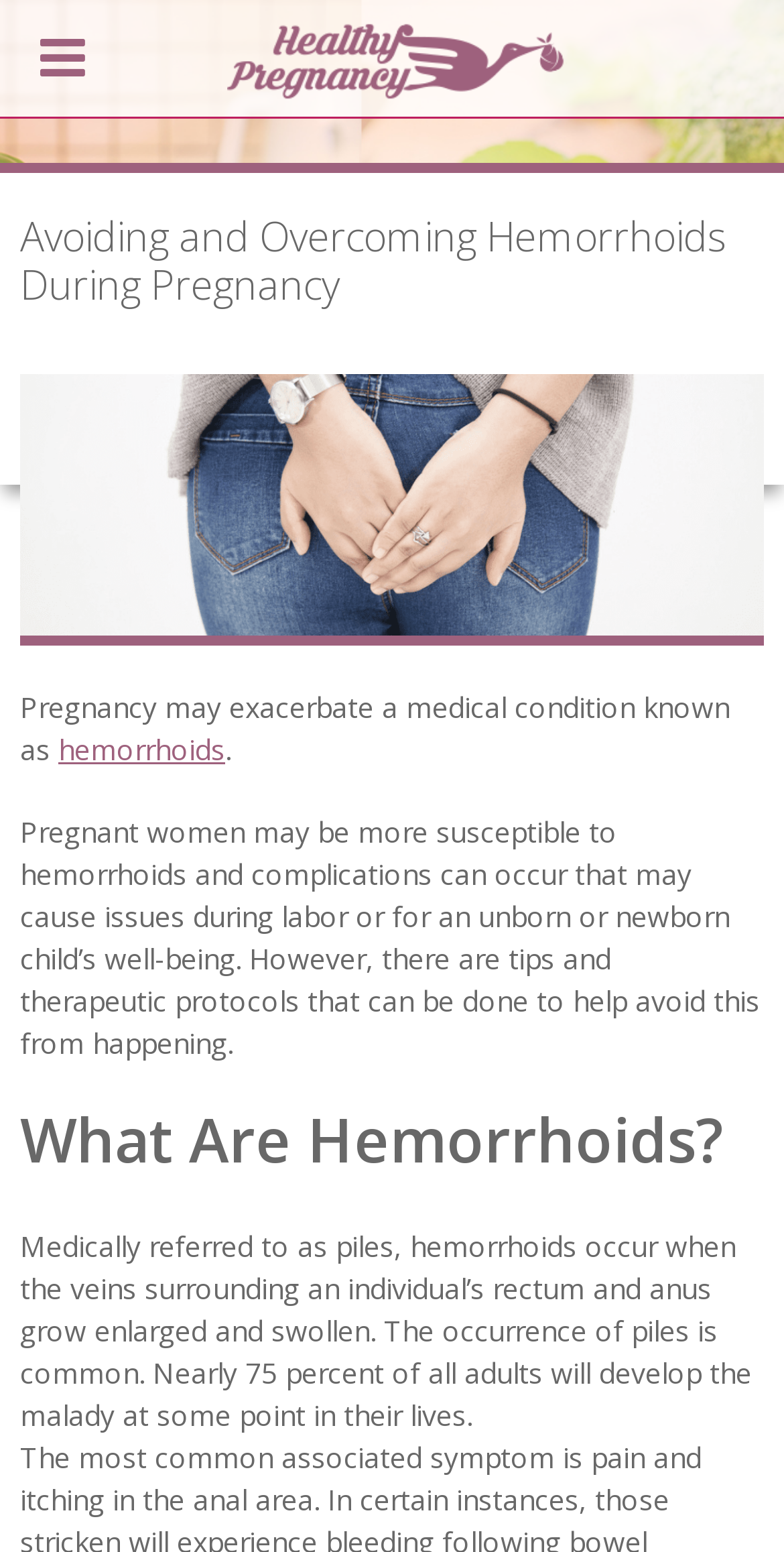What is the logo of the website?
We need a detailed and exhaustive answer to the question. Please elaborate.

The webpage contains an image with the description 'Healthy Pregnancy Mobile Logo', which suggests that this is the logo of the website.